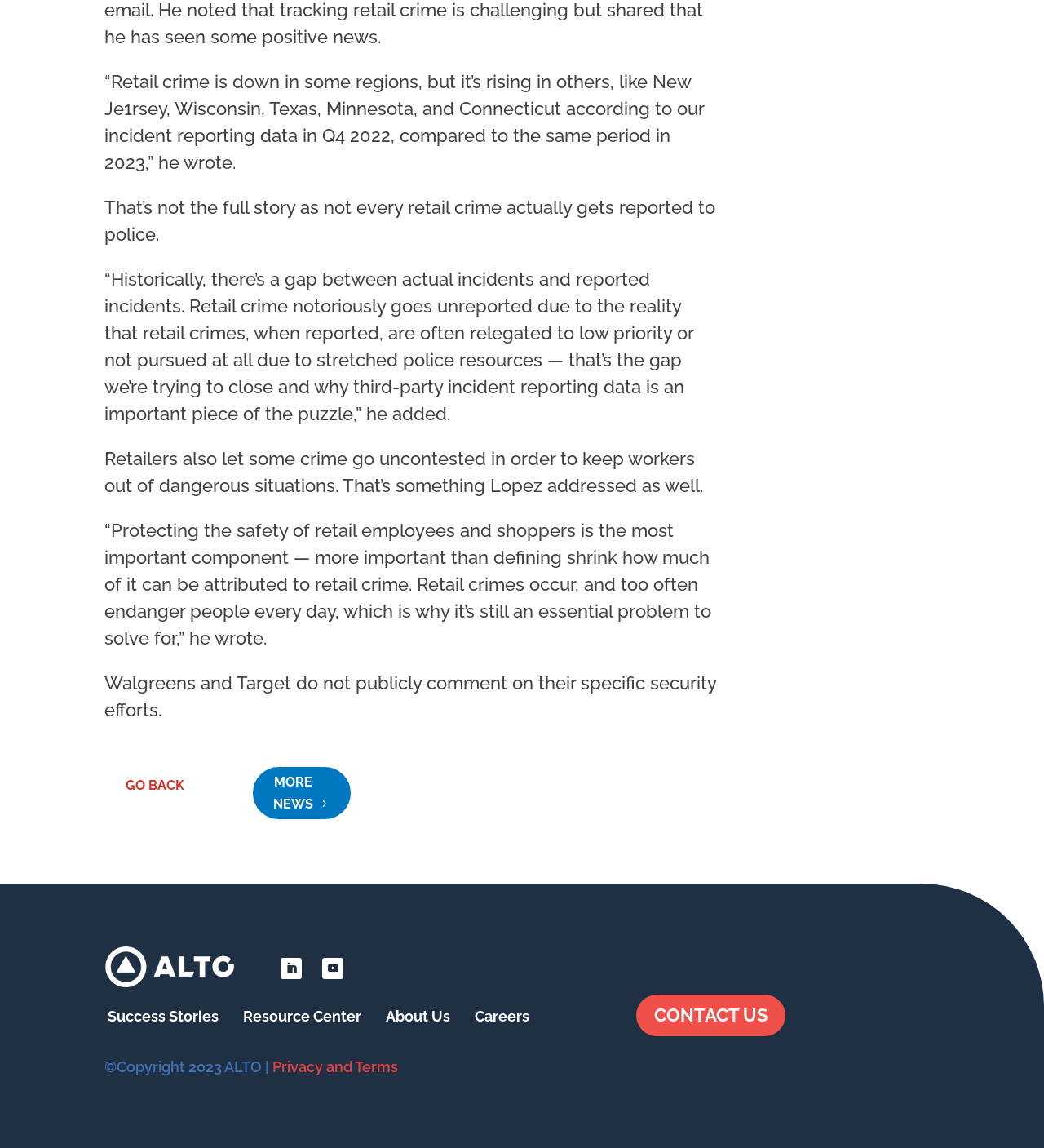Can you look at the image and give a comprehensive answer to the question:
What is the name of the company mentioned in the article?

The names of the companies mentioned in the article are Walgreens and Target, which are mentioned as not publicly commenting on their specific security efforts.